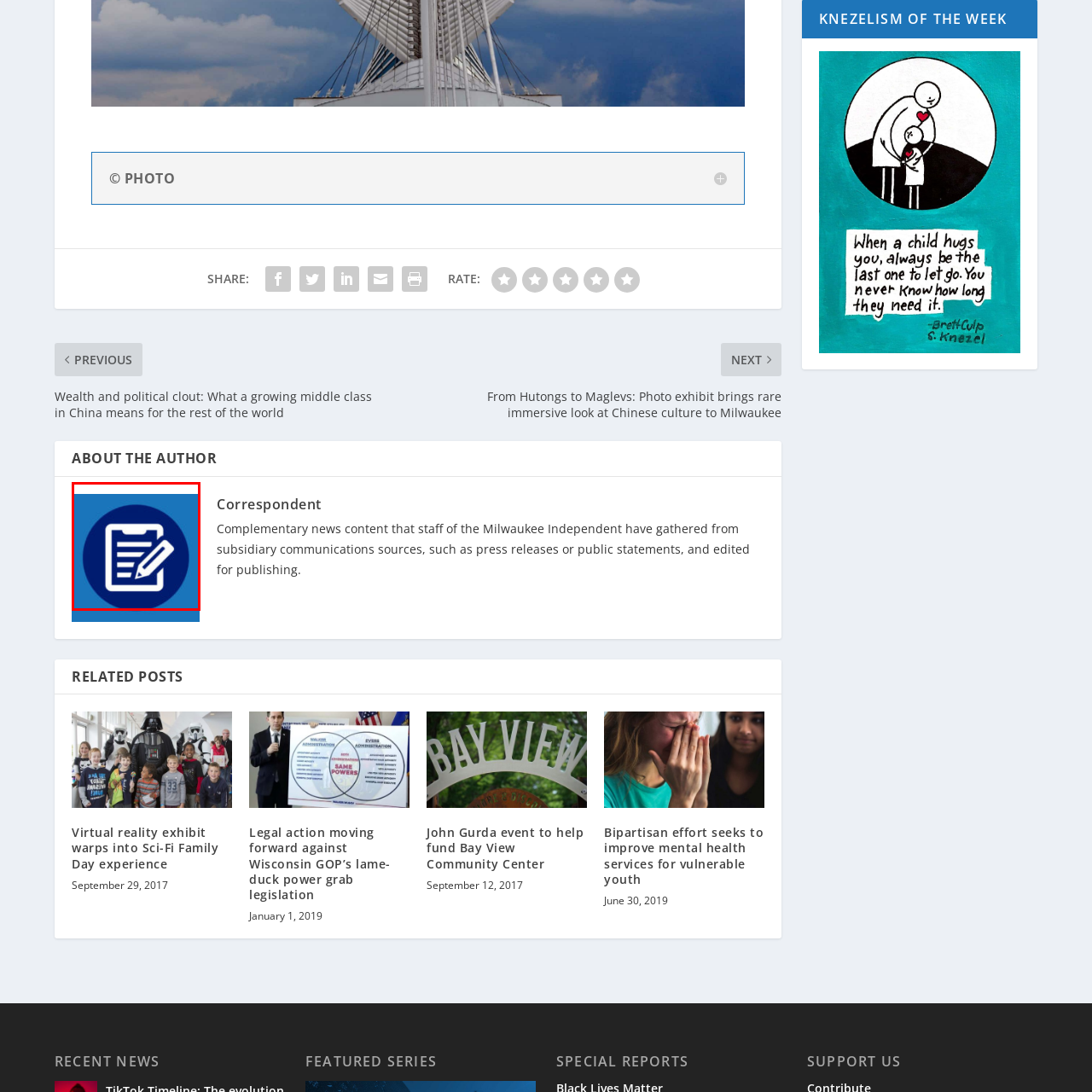What is the object depicted in the icon?
Inspect the image surrounded by the red bounding box and answer the question using a single word or a short phrase.

Clipboard with a pencil